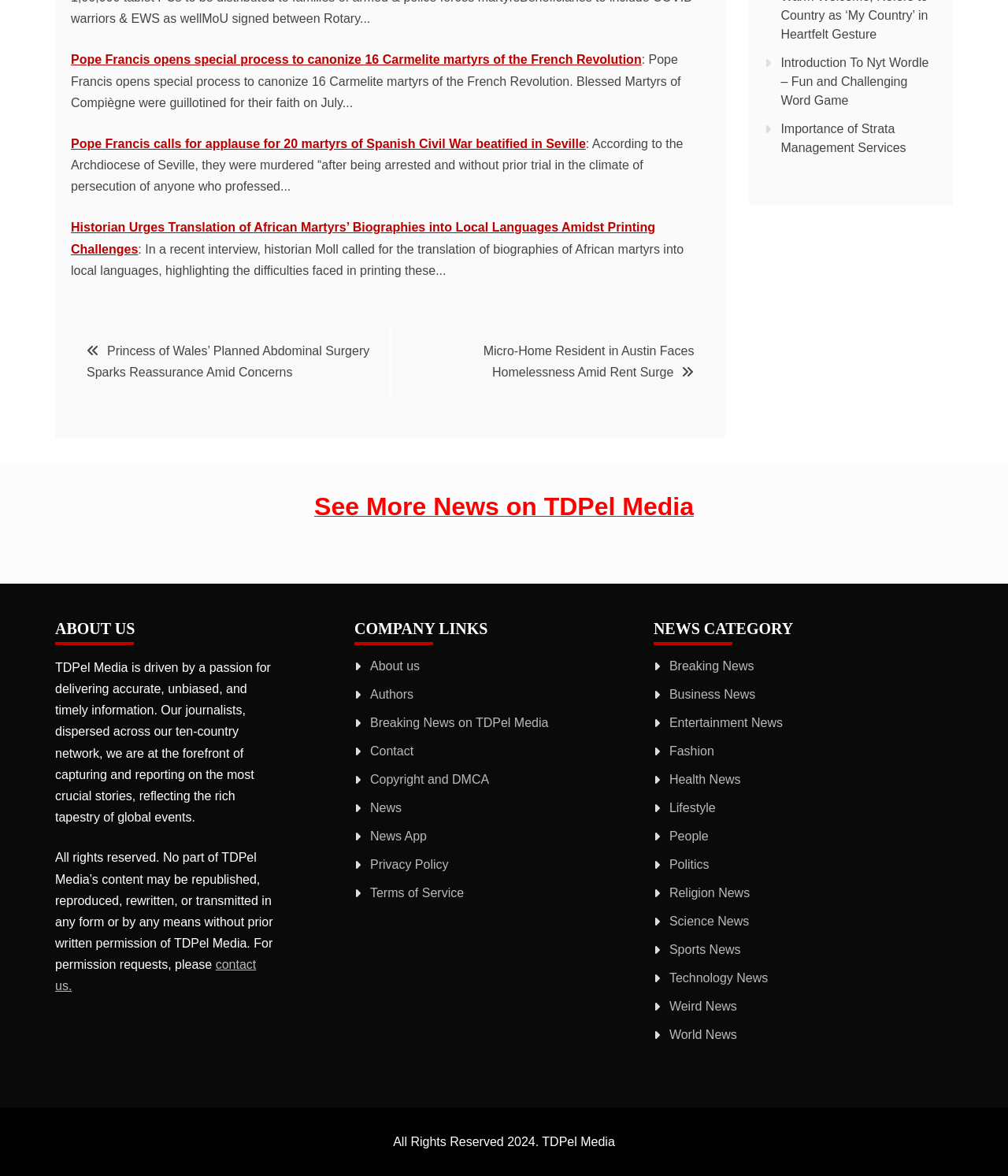What is the purpose of the 'COMPANY LINKS' section?
Please look at the screenshot and answer in one word or a short phrase.

To provide links to company information